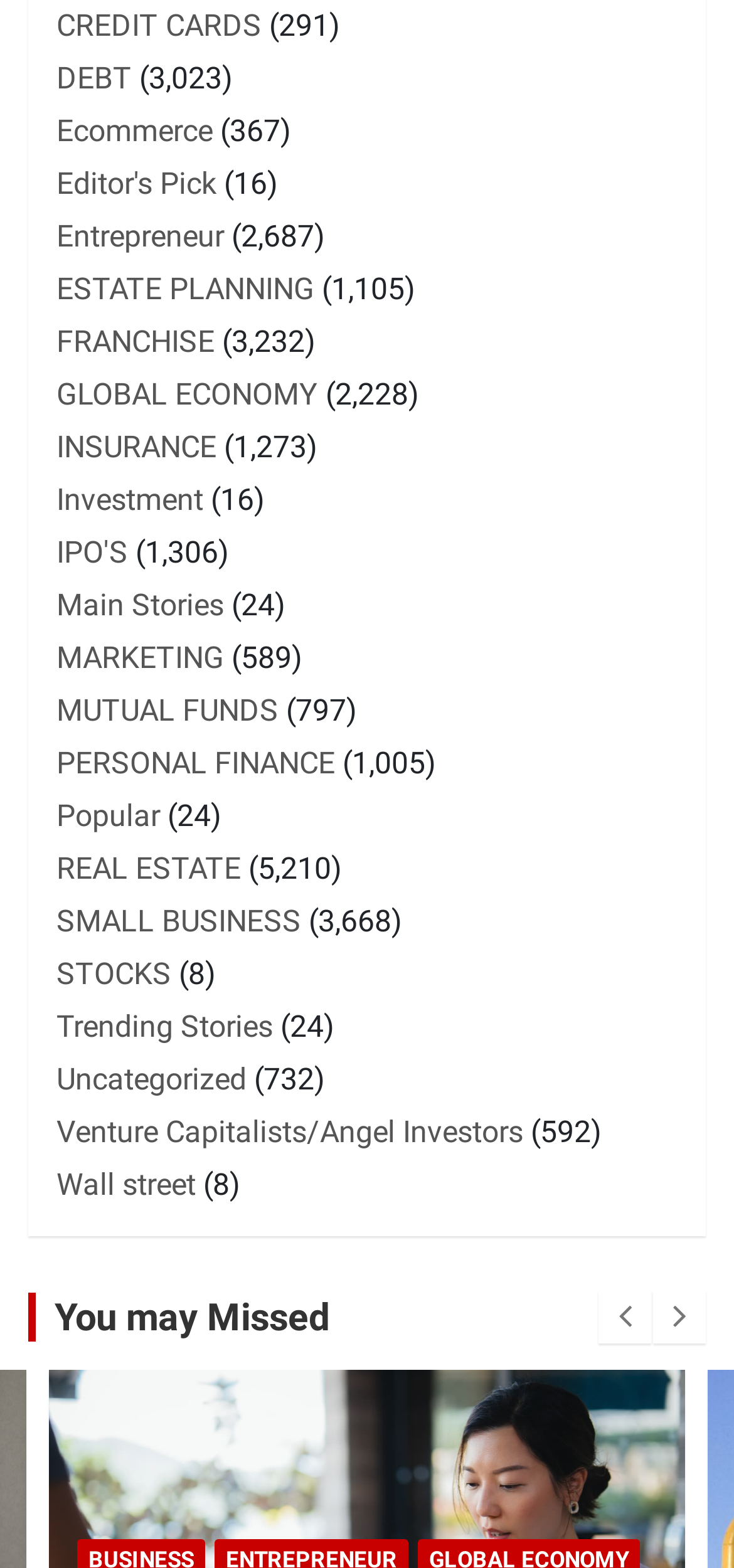Please mark the bounding box coordinates of the area that should be clicked to carry out the instruction: "Click on CREDIT CARDS".

[0.077, 0.005, 0.356, 0.028]